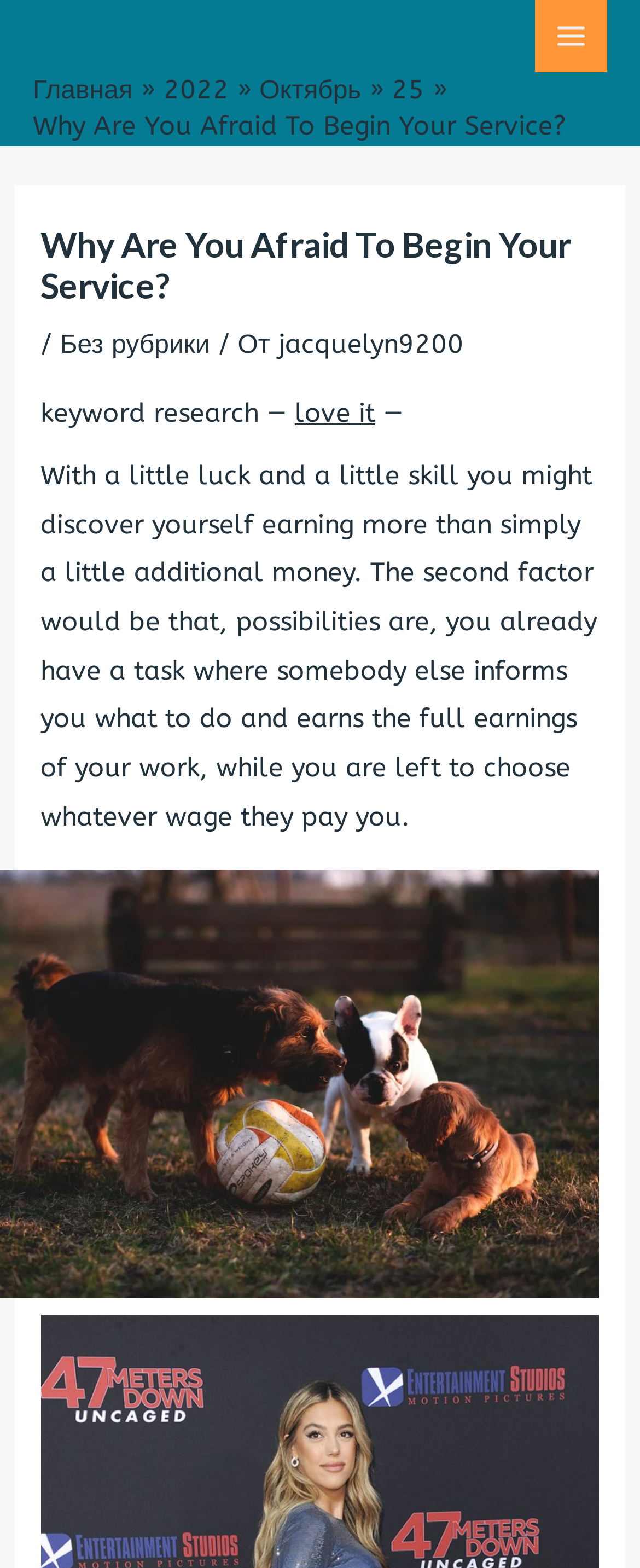Identify the bounding box coordinates of the region that should be clicked to execute the following instruction: "Select Oldies".

None